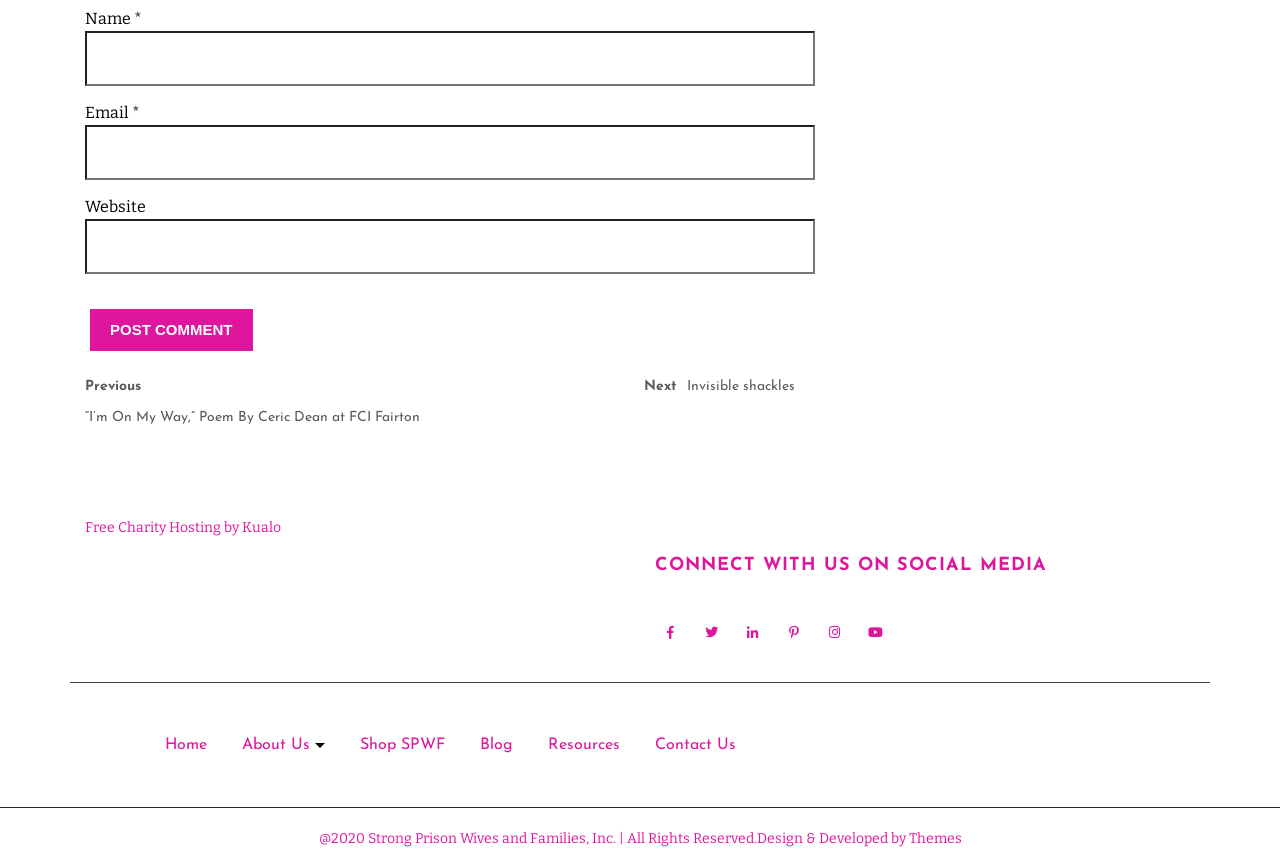Please locate the bounding box coordinates of the region I need to click to follow this instruction: "Go to the Home page".

[0.129, 0.851, 0.161, 0.879]